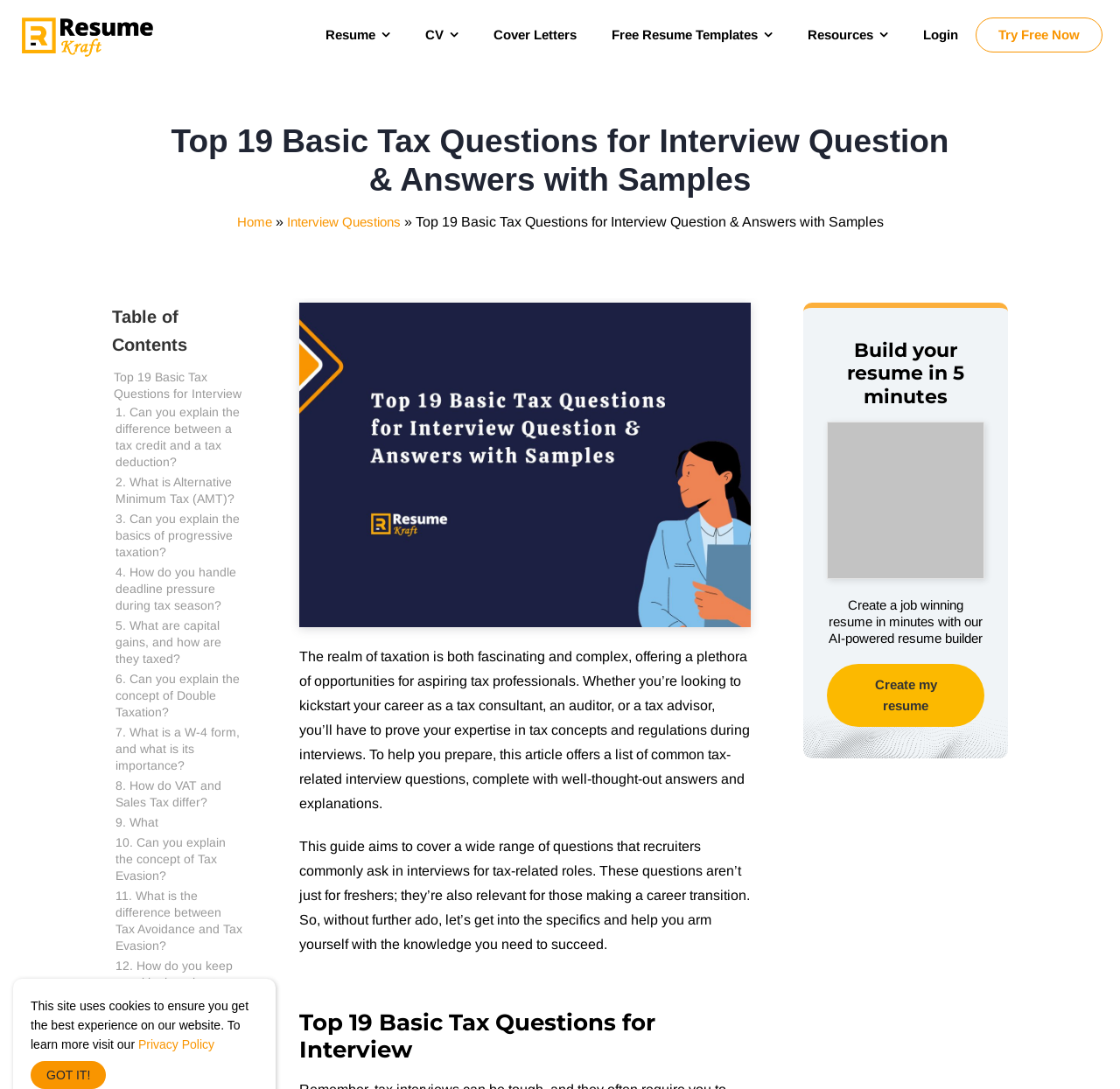Calculate the bounding box coordinates of the UI element given the description: "GOT IT!".

[0.027, 0.974, 0.095, 1.0]